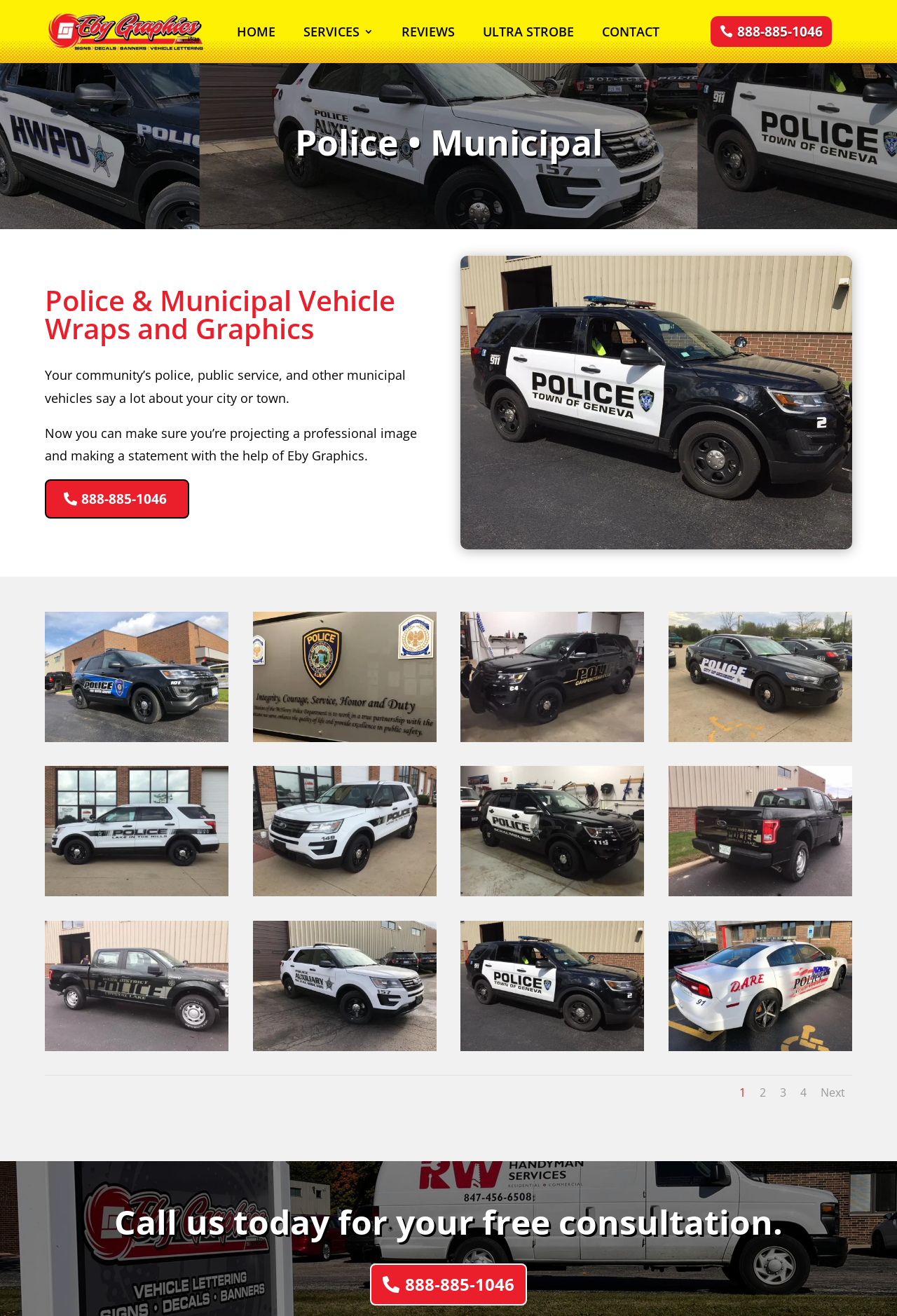Elaborate on the different components and information displayed on the webpage.

This webpage is about Eby Graphics, Inc., a company that specializes in police and municipal vehicle wraps and graphics. At the top left corner, there is a logo image accompanied by a link. Below the logo, there is a navigation menu with links to "HOME", "SERVICES 3", "REVIEWS", "ULTRA STROBE", and "CONTACT". 

To the right of the navigation menu, there is a phone number "888-885-1046" with a call icon. Below the phone number, there are two headings: "Police • Municipal" and "Police & Municipal Vehicle Wraps and Graphics". 

The main content of the webpage starts with a paragraph of text that explains the importance of projecting a professional image for police, public service, and other municipal vehicles. This is followed by another paragraph that introduces Eby Graphics as a solution to achieve this goal. 

Below the text, there is a large image that takes up most of the width of the page. Above and below the image, there are five social media links, each represented by an icon. 

At the bottom of the page, there is a pagination section with links to pages "1", "2", "3", and "4", as well as a "Next" button. To the left of the pagination section, there is a call-to-action text that encourages visitors to call for a free consultation. Finally, there is another phone number "888-885-1046" with a call icon at the bottom right corner of the page.